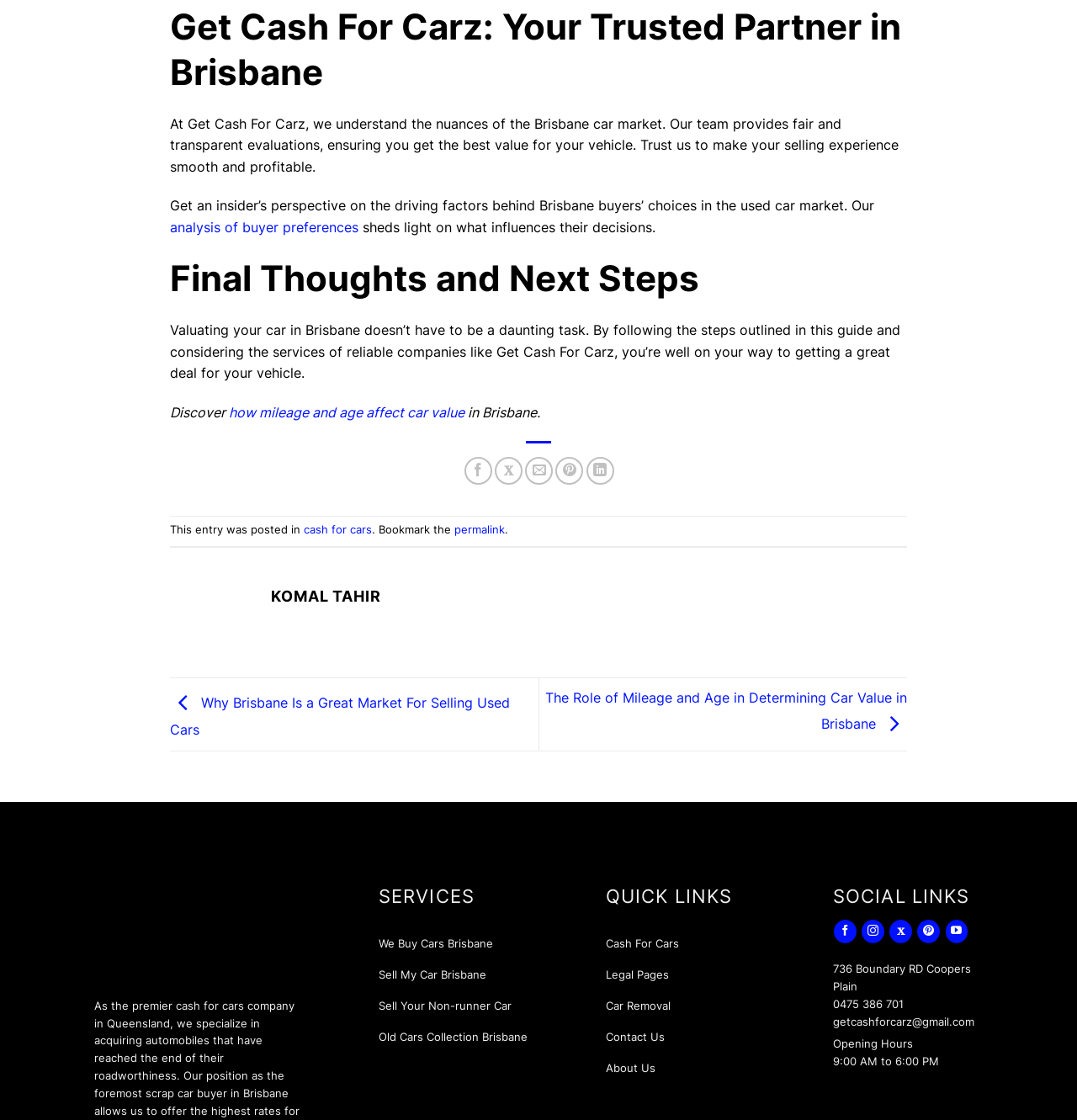Based on the element description: "Legal Pages", identify the bounding box coordinates for this UI element. The coordinates must be four float numbers between 0 and 1, listed as [left, top, right, bottom].

[0.562, 0.857, 0.621, 0.885]